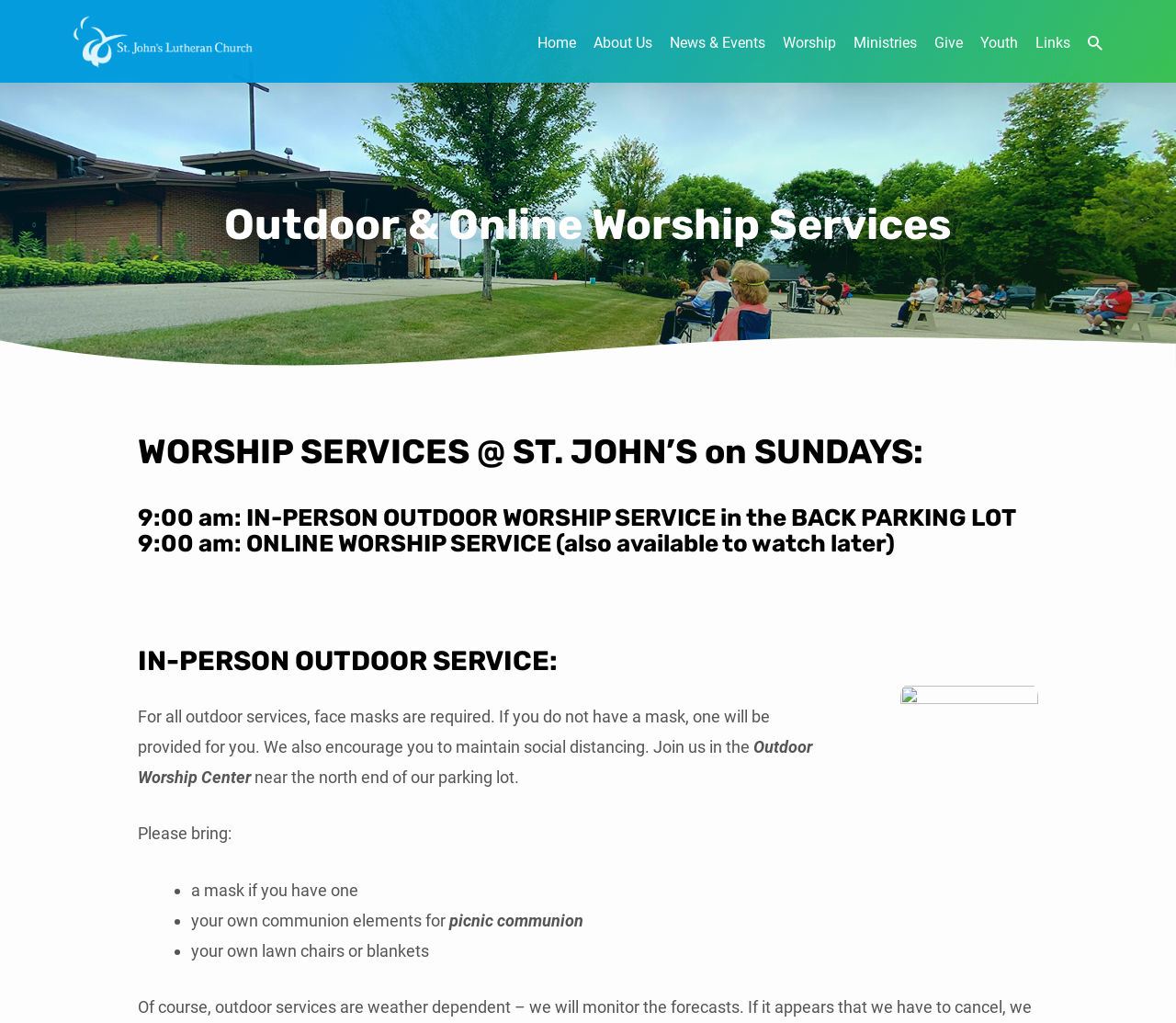What should you bring to the outdoor worship service?
Refer to the image and provide a thorough answer to the question.

I found the answer by reading the list of items mentioned in the static text elements, which includes 'a mask if you have one', 'your own communion elements for picnic communion', and 'your own lawn chairs or blankets'.